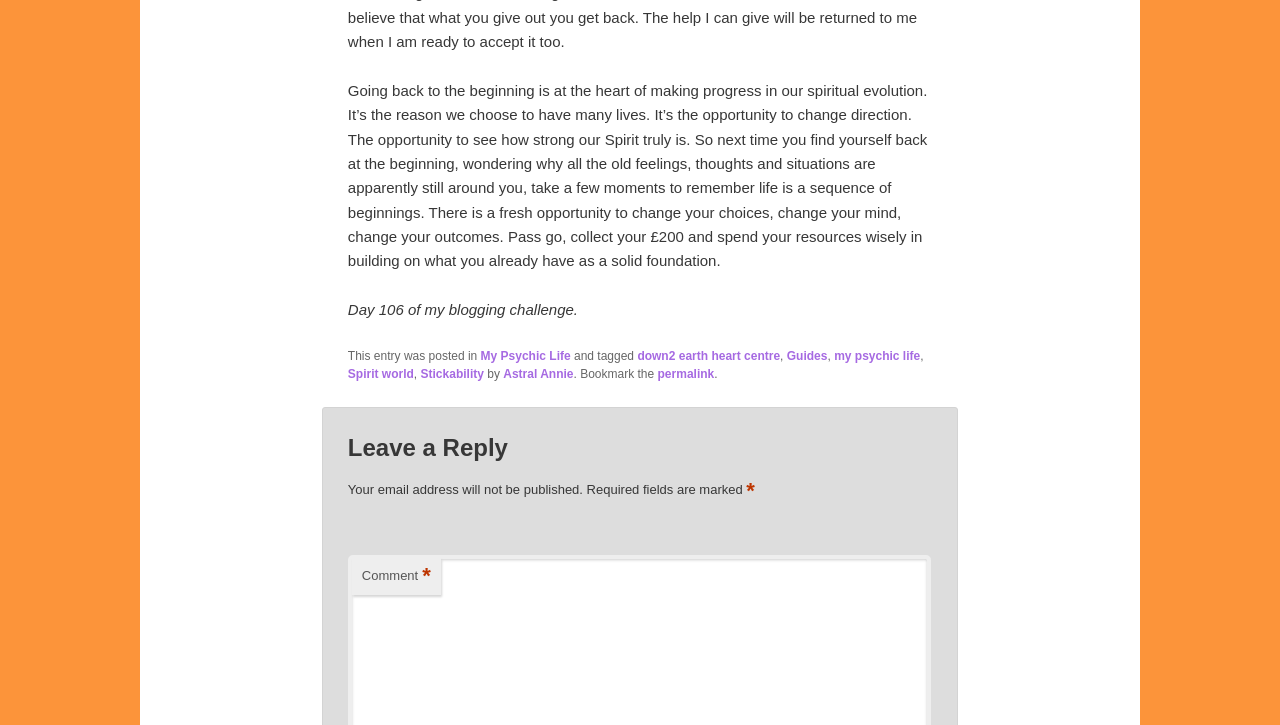Indicate the bounding box coordinates of the element that needs to be clicked to satisfy the following instruction: "Leave a reply". The coordinates should be four float numbers between 0 and 1, i.e., [left, top, right, bottom].

[0.272, 0.597, 0.728, 0.638]